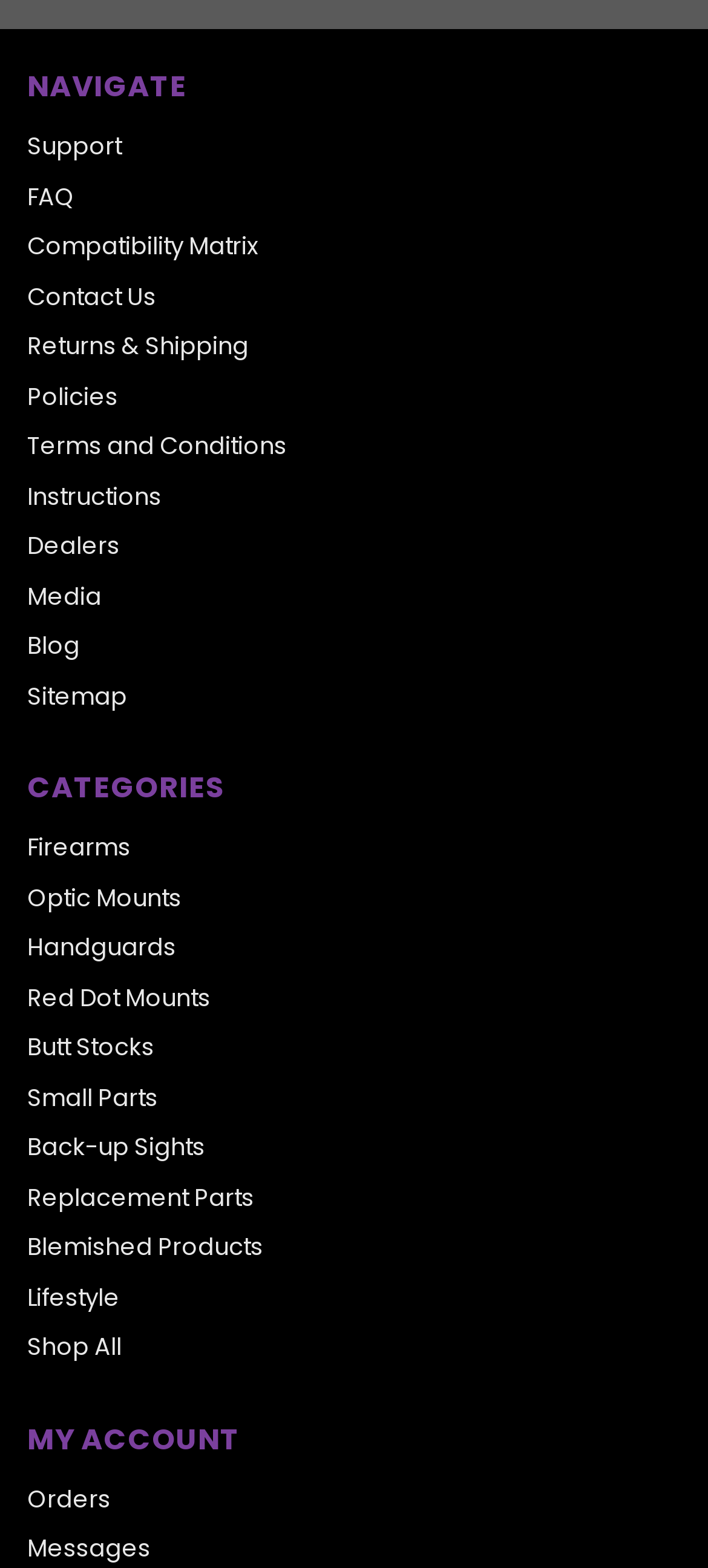Find the bounding box coordinates of the element to click in order to complete this instruction: "go to support page". The bounding box coordinates must be four float numbers between 0 and 1, denoted as [left, top, right, bottom].

[0.038, 0.083, 0.172, 0.105]